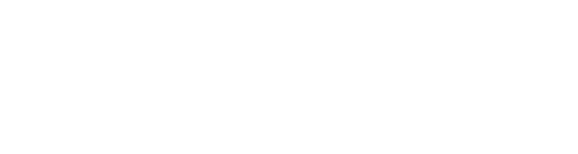What is LATICRETE's commitment to its clientele?
Give a one-word or short-phrase answer derived from the screenshot.

Quality and performance